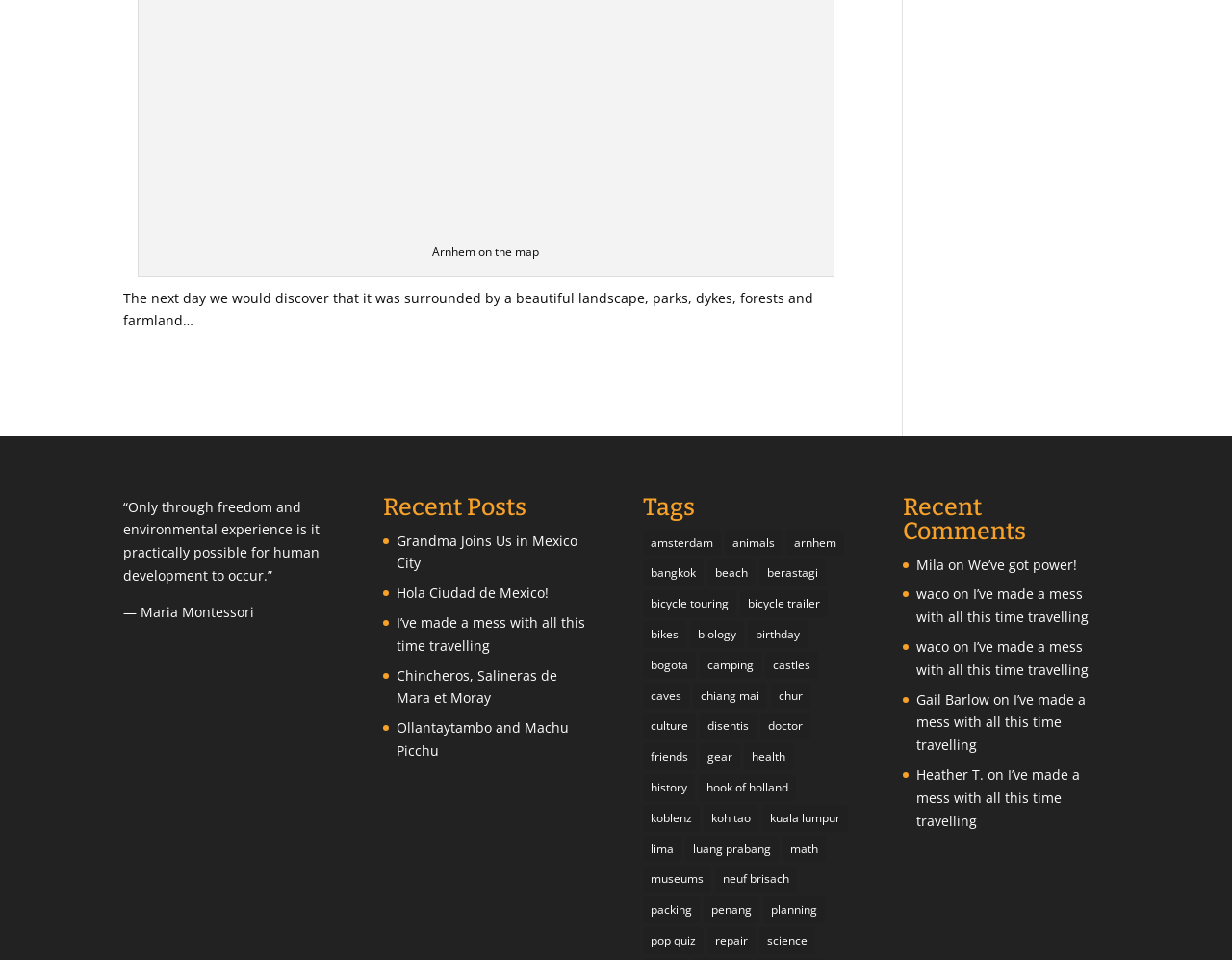Pinpoint the bounding box coordinates of the element you need to click to execute the following instruction: "Check 'Recent Comments'". The bounding box should be represented by four float numbers between 0 and 1, in the format [left, top, right, bottom].

[0.733, 0.516, 0.9, 0.576]